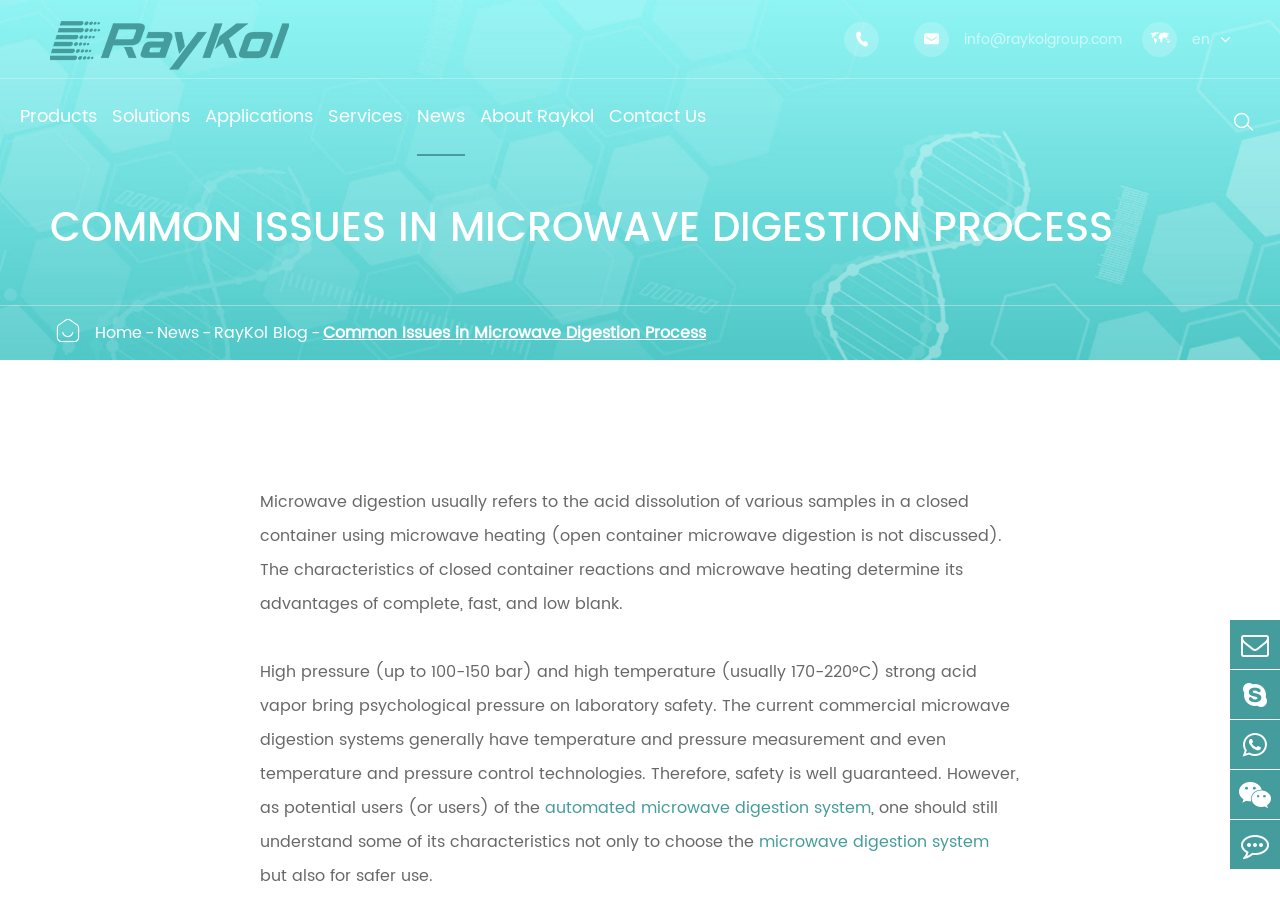Locate the bounding box coordinates of the element to click to perform the following action: 'Click on the 'Products' link'. The coordinates should be given as four float values between 0 and 1, in the form of [left, top, right, bottom].

[0.016, 0.087, 0.076, 0.172]